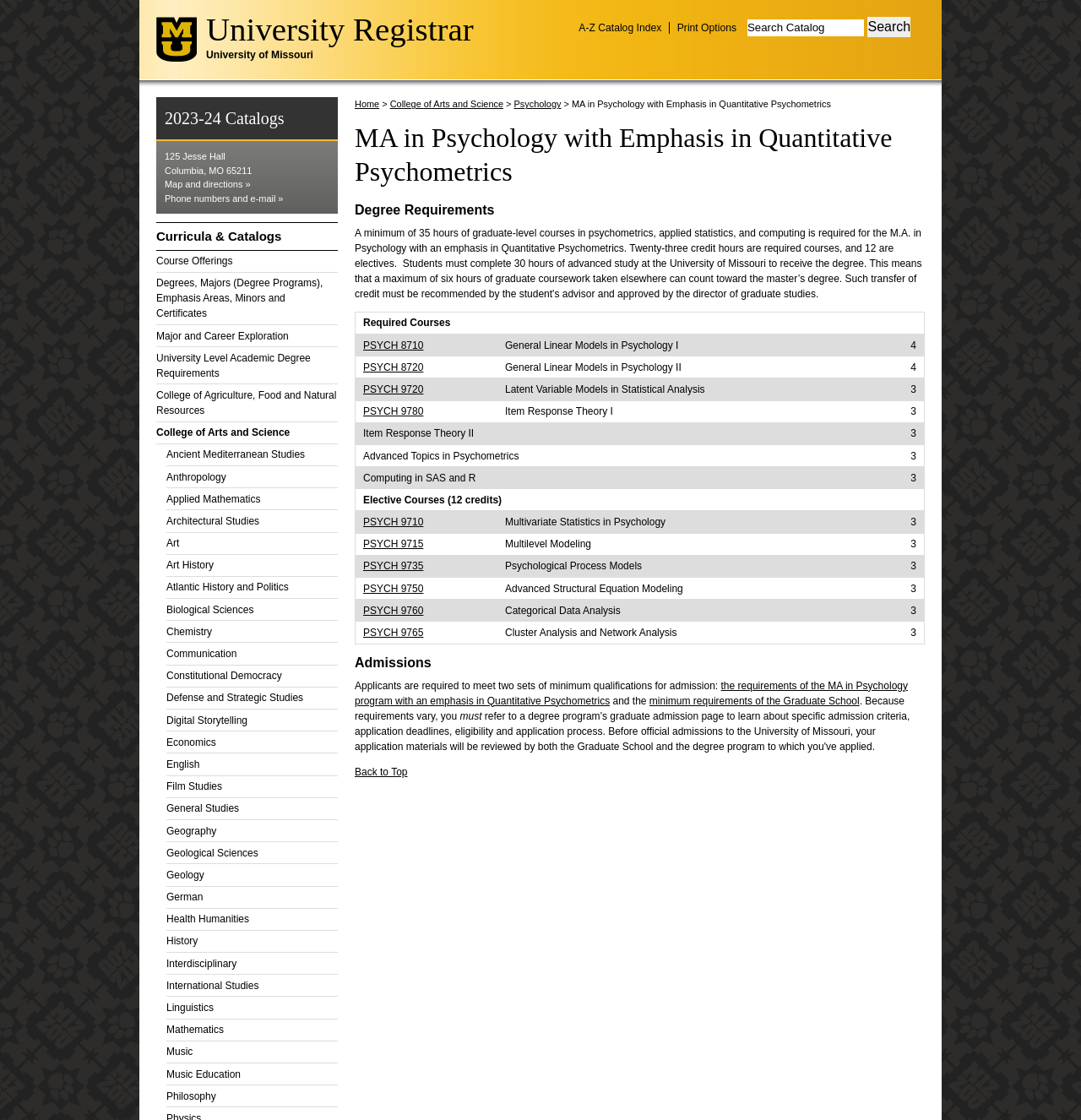Identify the bounding box coordinates necessary to click and complete the given instruction: "Search Catalog".

[0.803, 0.015, 0.842, 0.033]